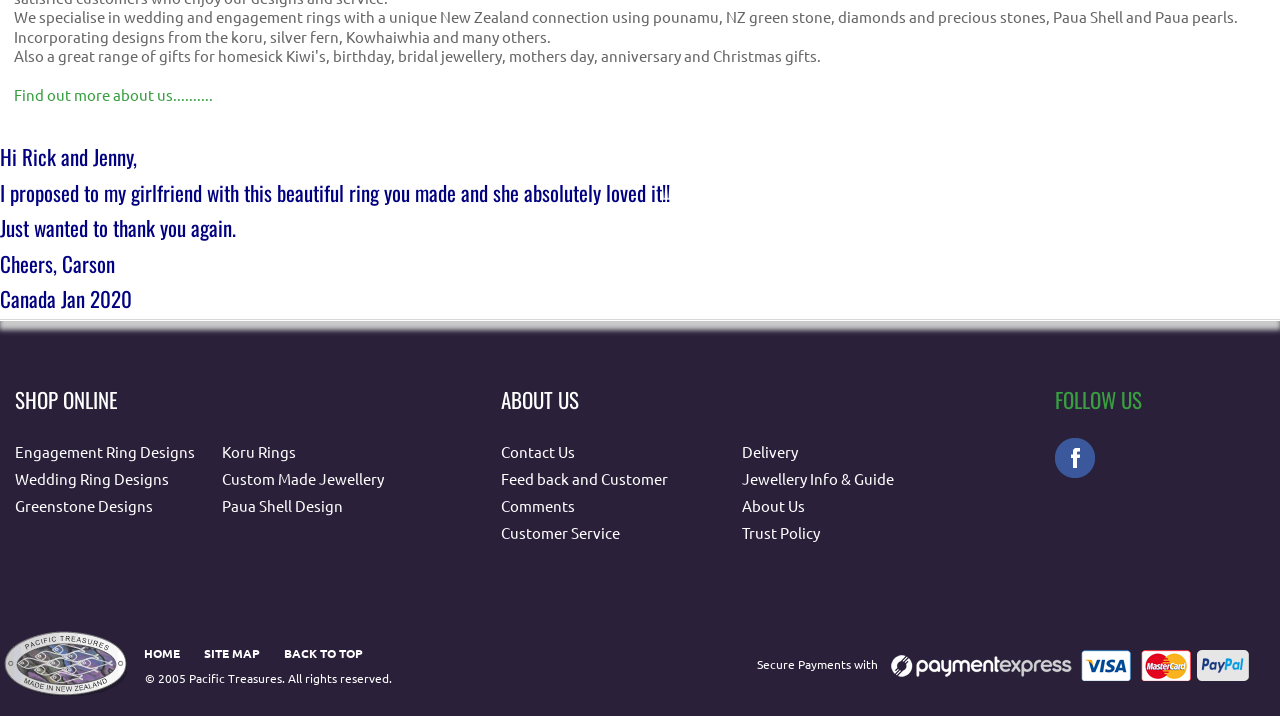Determine the bounding box coordinates for the clickable element required to fulfill the instruction: "Find out more about us". Provide the coordinates as four float numbers between 0 and 1, i.e., [left, top, right, bottom].

[0.011, 0.119, 0.166, 0.145]